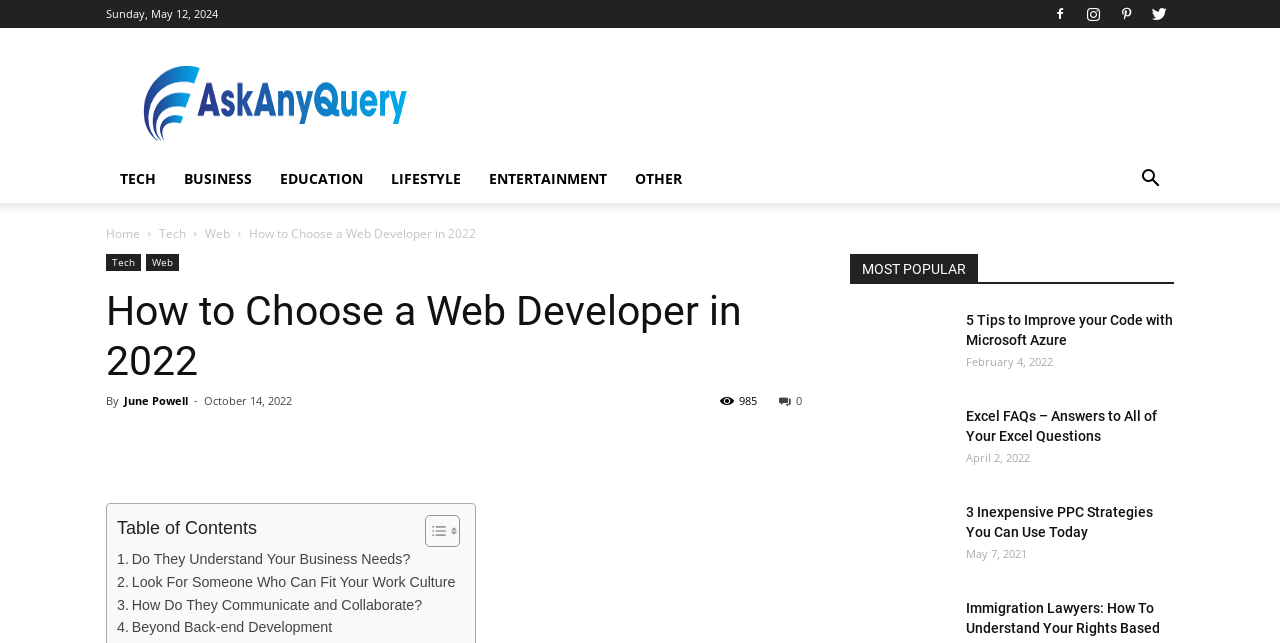Bounding box coordinates are to be given in the format (top-left x, top-left y, bottom-right x, bottom-right y). All values must be floating point numbers between 0 and 1. Provide the bounding box coordinate for the UI element described as: Entertainment

[0.734, 0.121, 0.796, 0.145]